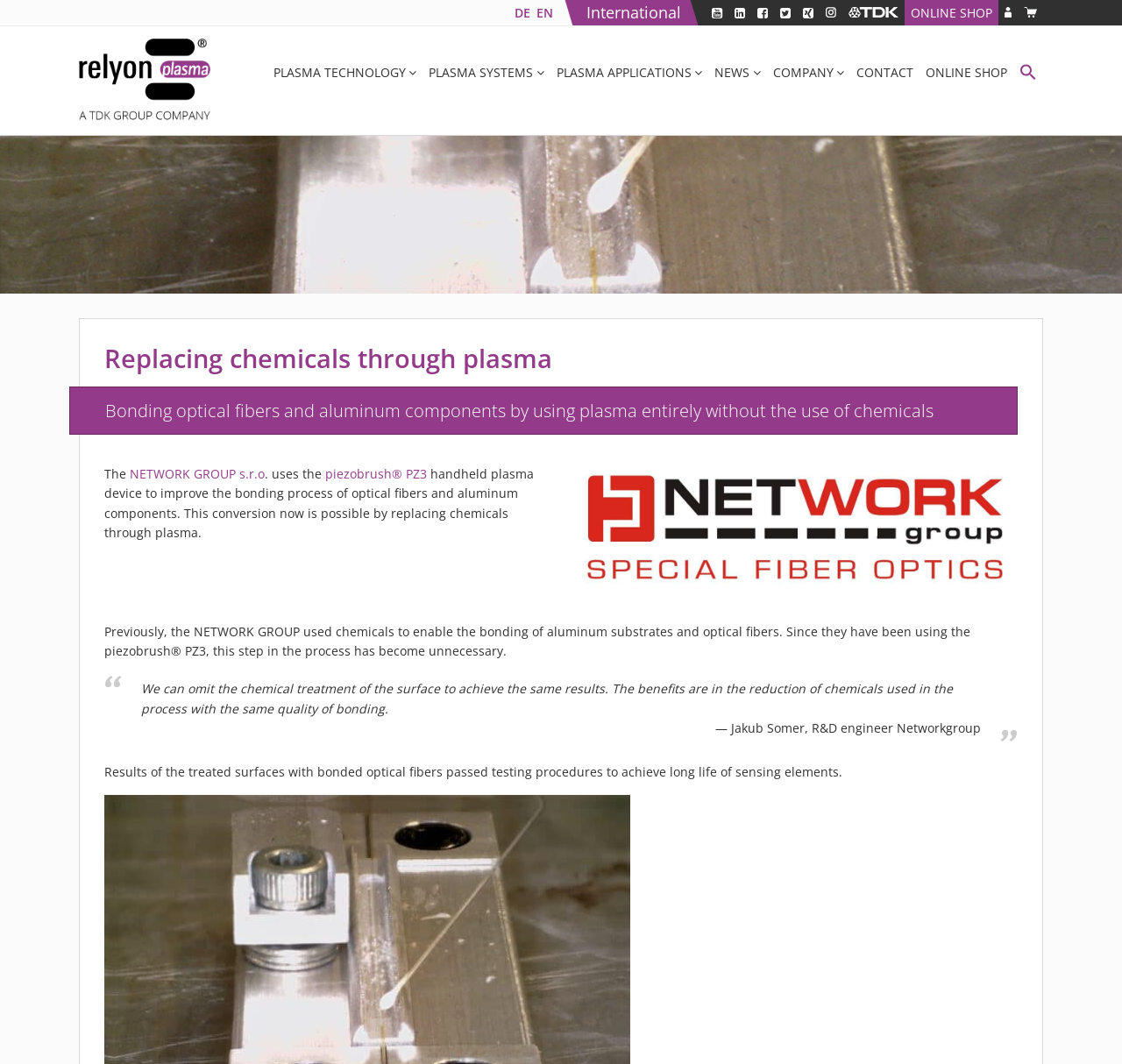Provide the bounding box coordinates of the UI element this sentence describes: "Plasma applications".

[0.49, 0.054, 0.631, 0.086]